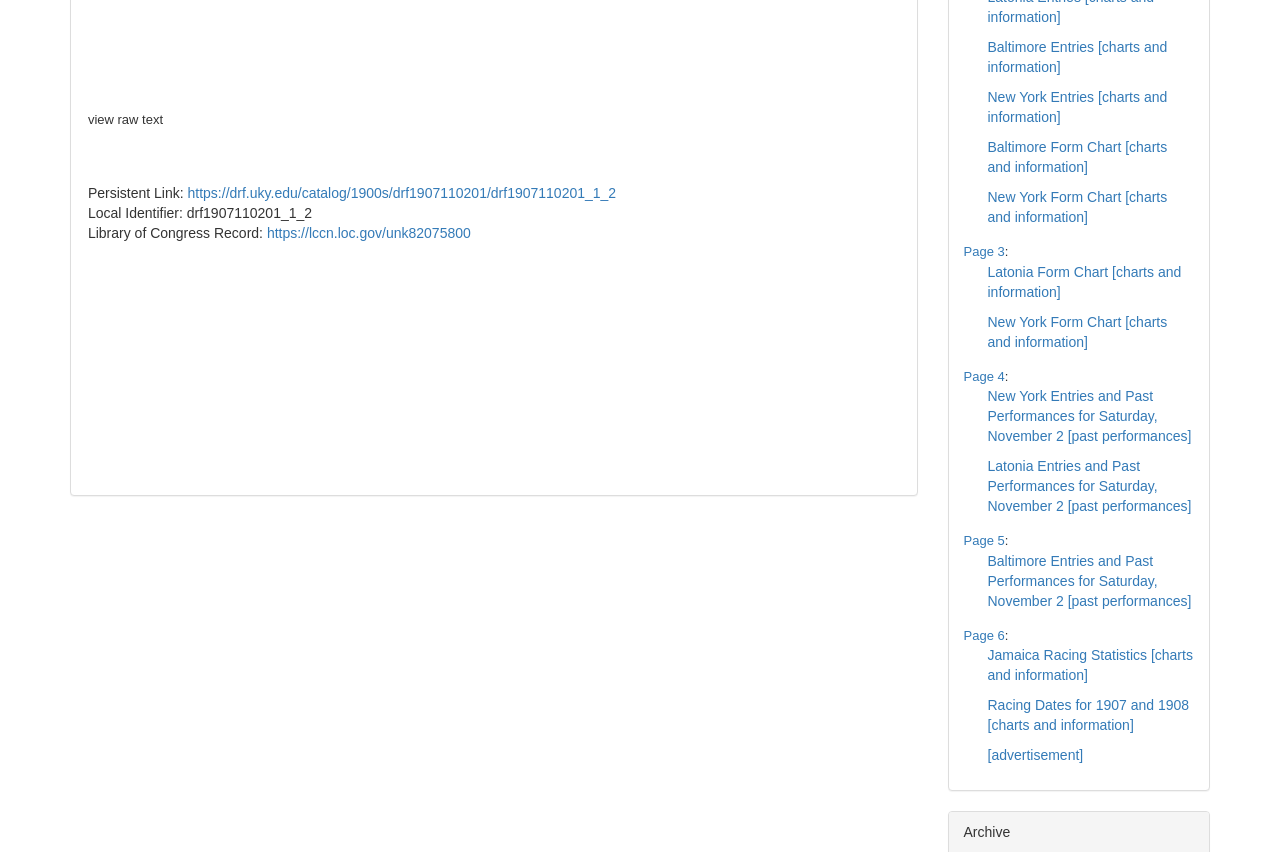Can you show the bounding box coordinates of the region to click on to complete the task described in the instruction: "Visit the link to Persistent Link"?

[0.146, 0.218, 0.481, 0.236]